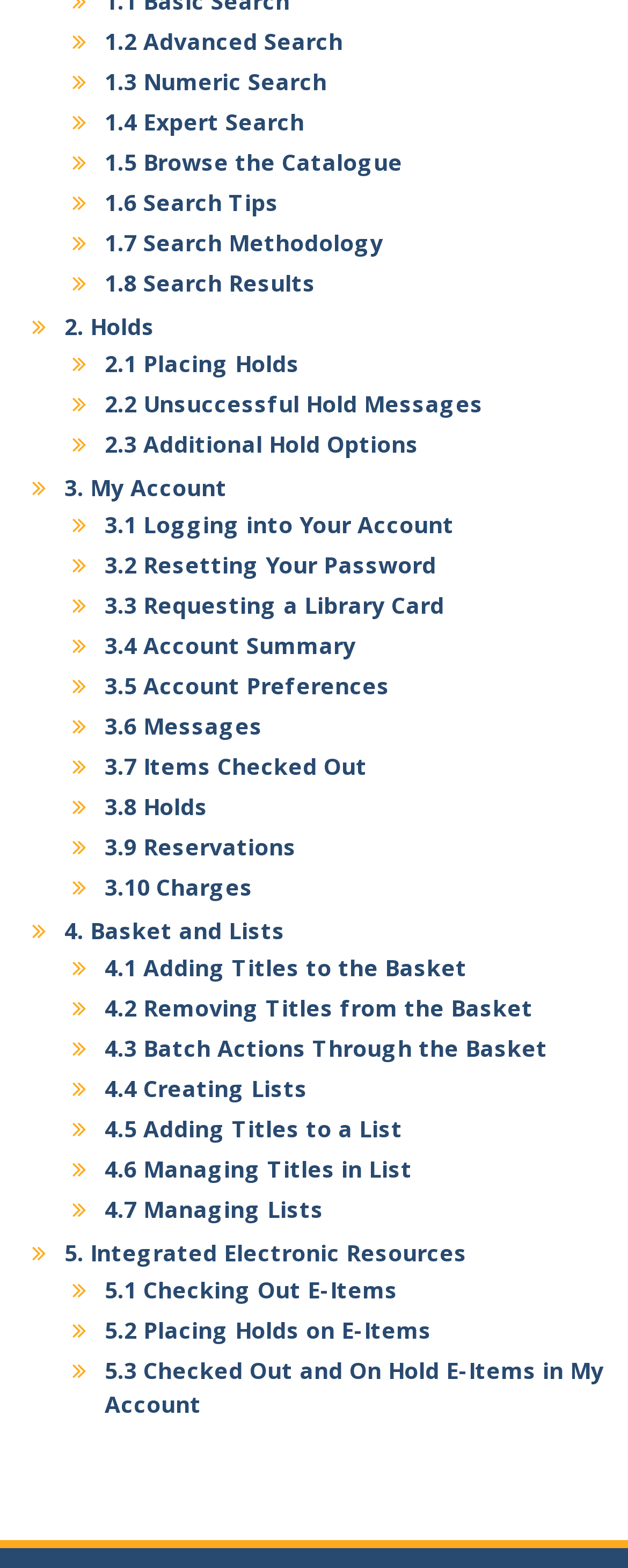What is the purpose of the 'Holds' section?
Please respond to the question with a detailed and well-explained answer.

The 'Holds' section is used for placing holds on items, which can be found under the 'Holds' section. This section includes options such as 'Placing Holds', 'Unsuccessful Hold Messages', and 'Additional Hold Options'.